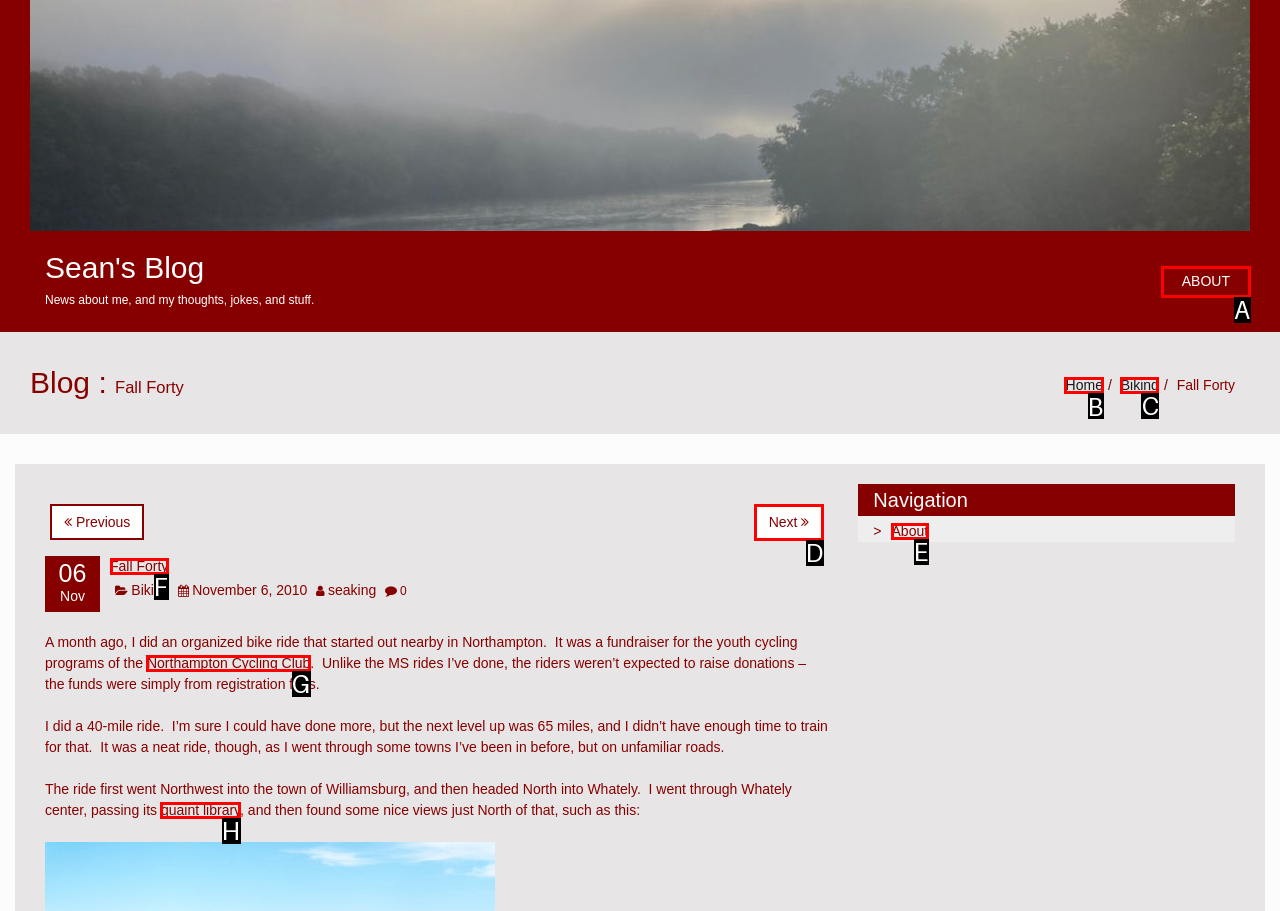Tell me which one HTML element you should click to complete the following task: Go to the 'Home' page
Answer with the option's letter from the given choices directly.

B